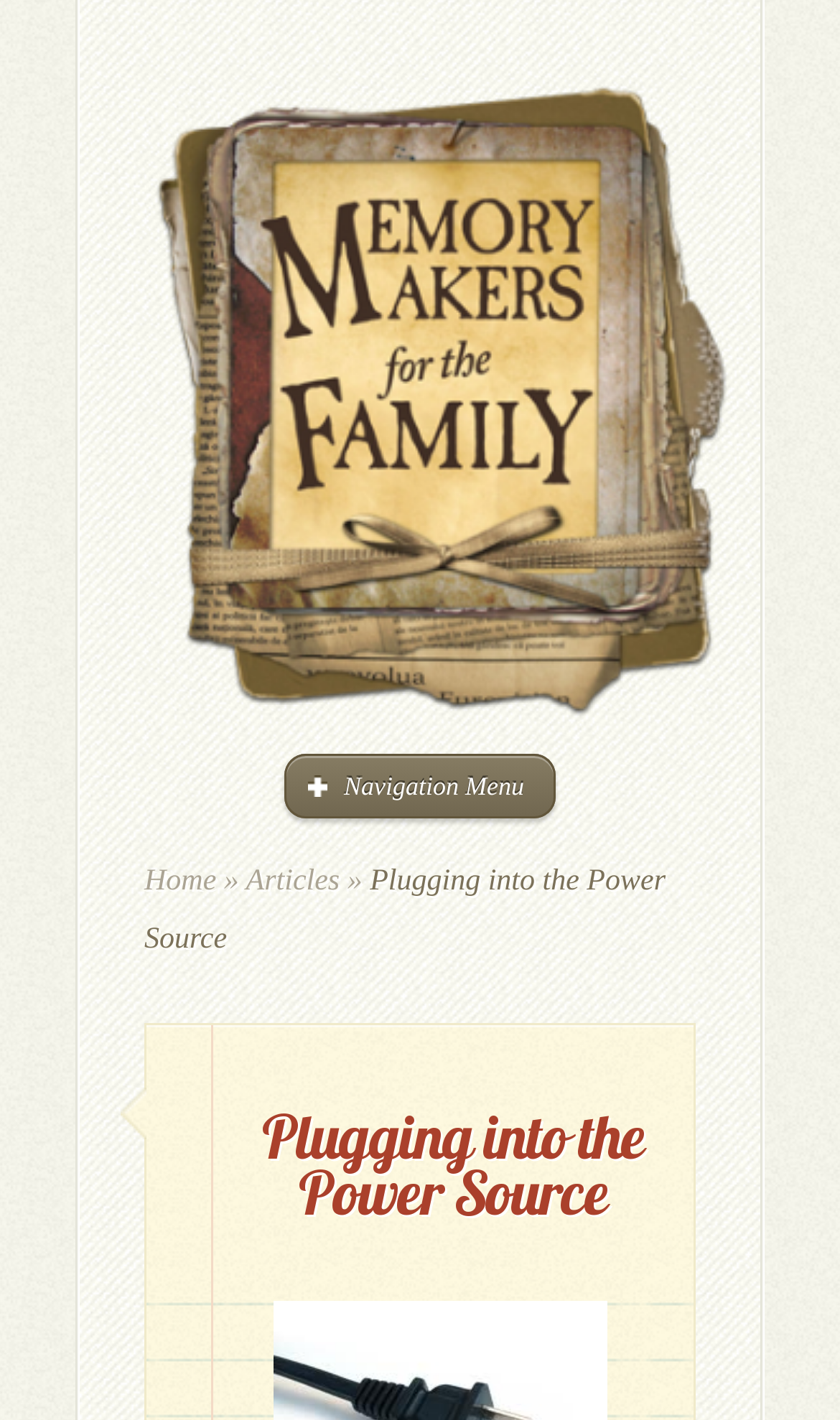Please answer the following question using a single word or phrase: 
What is the purpose of the 'Navigation Menu' link?

To open the navigation menu